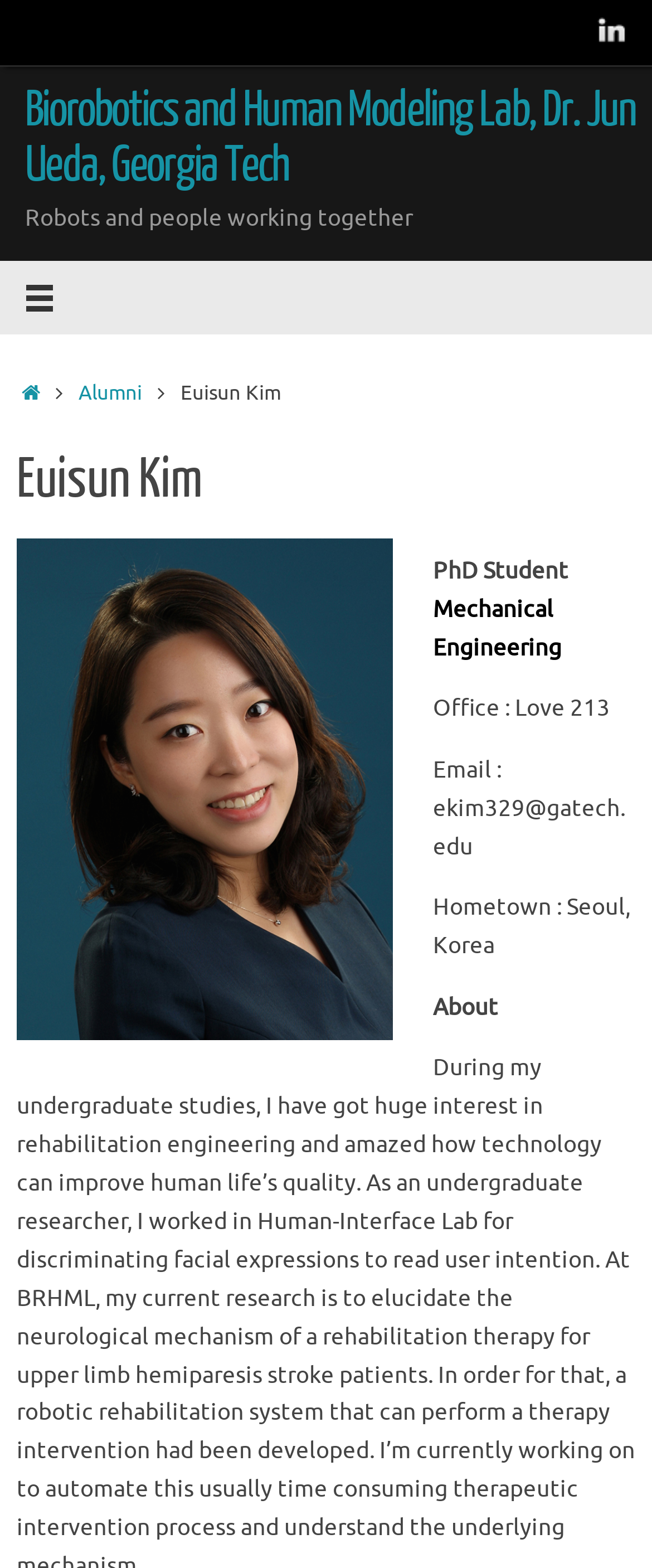What is the researcher's email address?
Look at the image and respond to the question as thoroughly as possible.

The researcher's email address is mentioned in the static text element as 'Email : ekim329@gatech.edu', which is located below the researcher's office location.